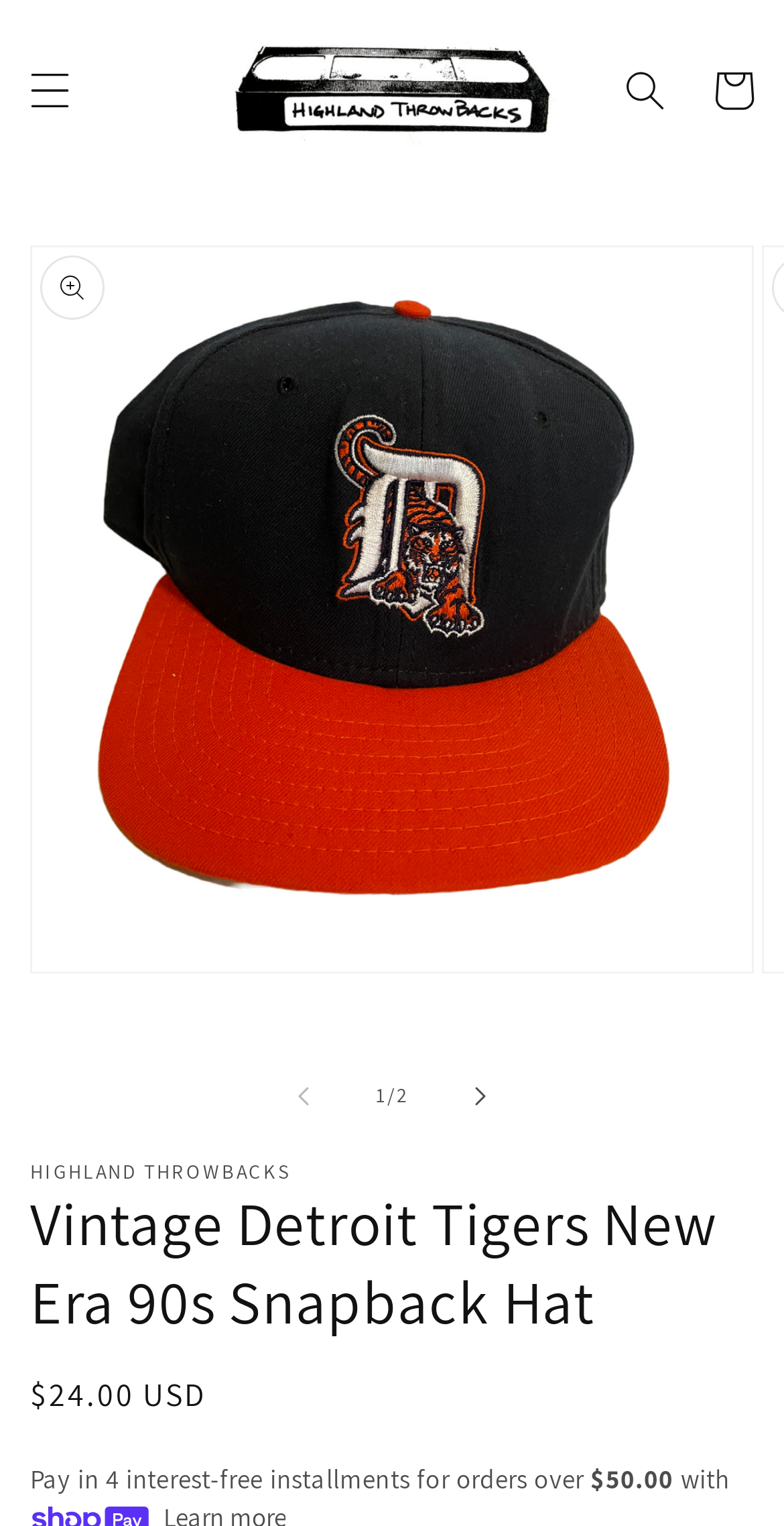What is the minimum order amount for interest-free installments?
Please provide a single word or phrase as the answer based on the screenshot.

$50.00